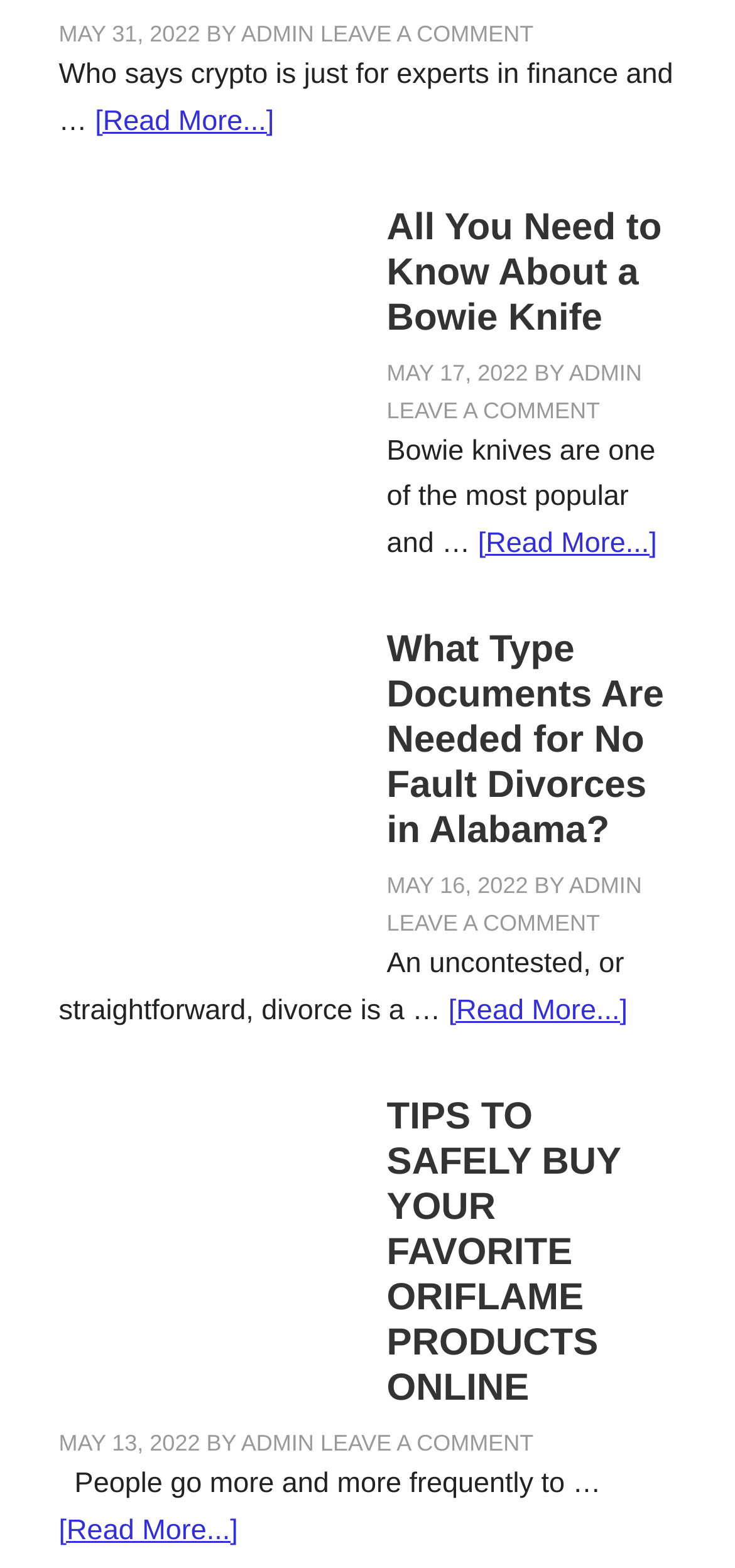Is there a 'Leave a Comment' link in each article?
Use the information from the image to give a detailed answer to the question.

I examined each article section and found a 'Leave a Comment' link at the bottom of each section, indicating that users can leave comments on each article.